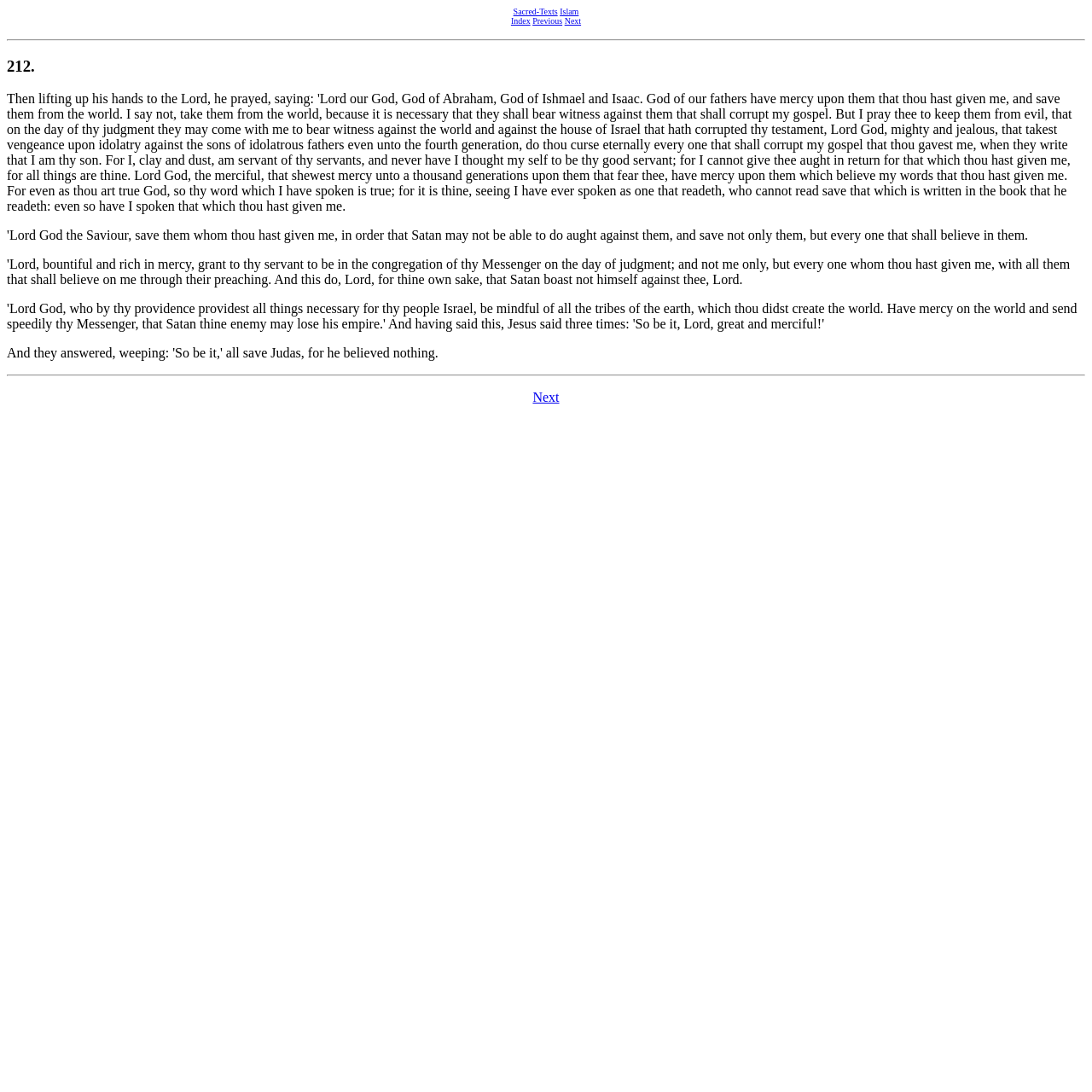How many navigation links are above the horizontal separator? Analyze the screenshot and reply with just one word or a short phrase.

4